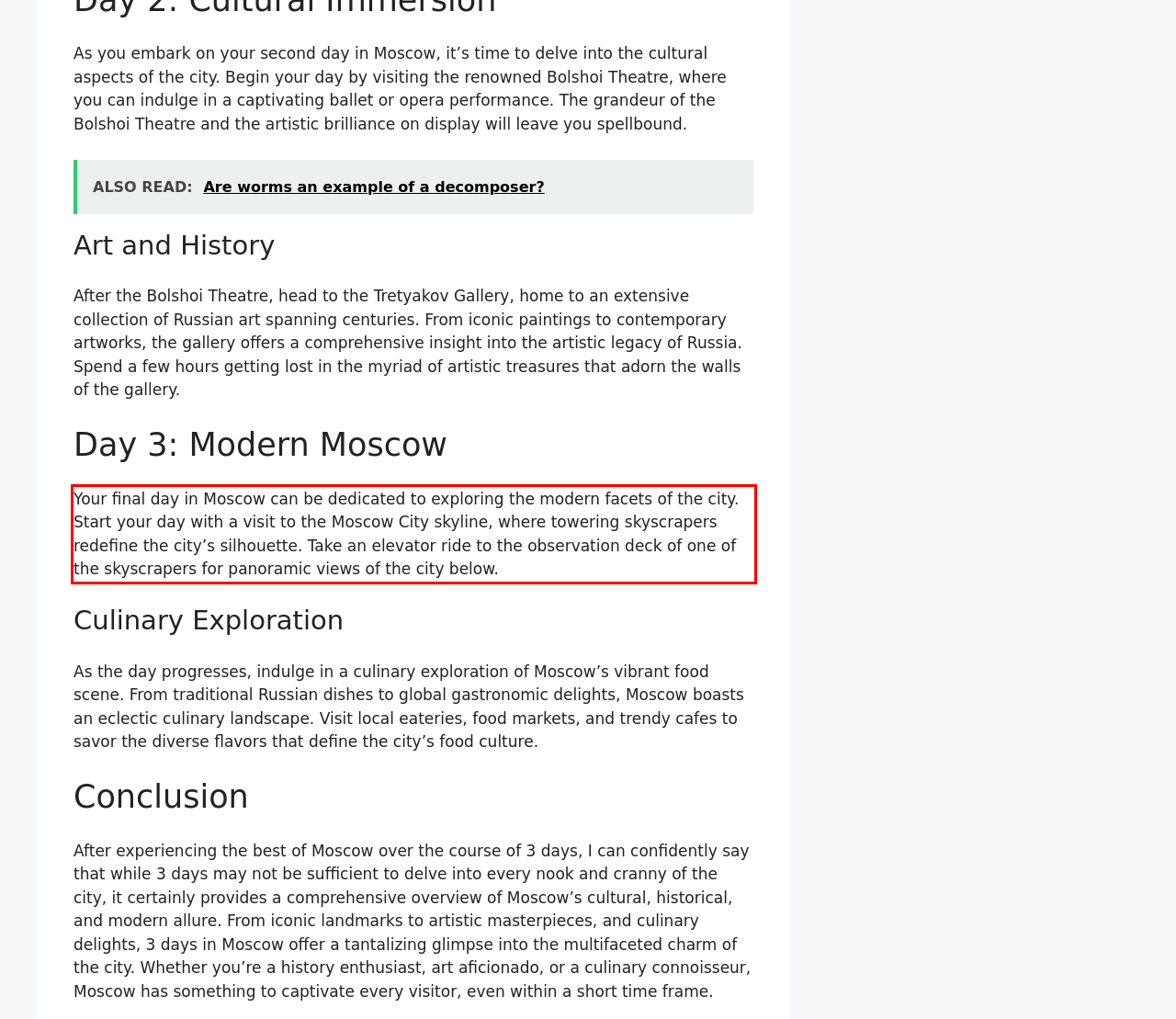Observe the screenshot of the webpage, locate the red bounding box, and extract the text content within it.

Your final day in Moscow can be dedicated to exploring the modern facets of the city. Start your day with a visit to the Moscow City skyline, where towering skyscrapers redefine the city’s silhouette. Take an elevator ride to the observation deck of one of the skyscrapers for panoramic views of the city below.